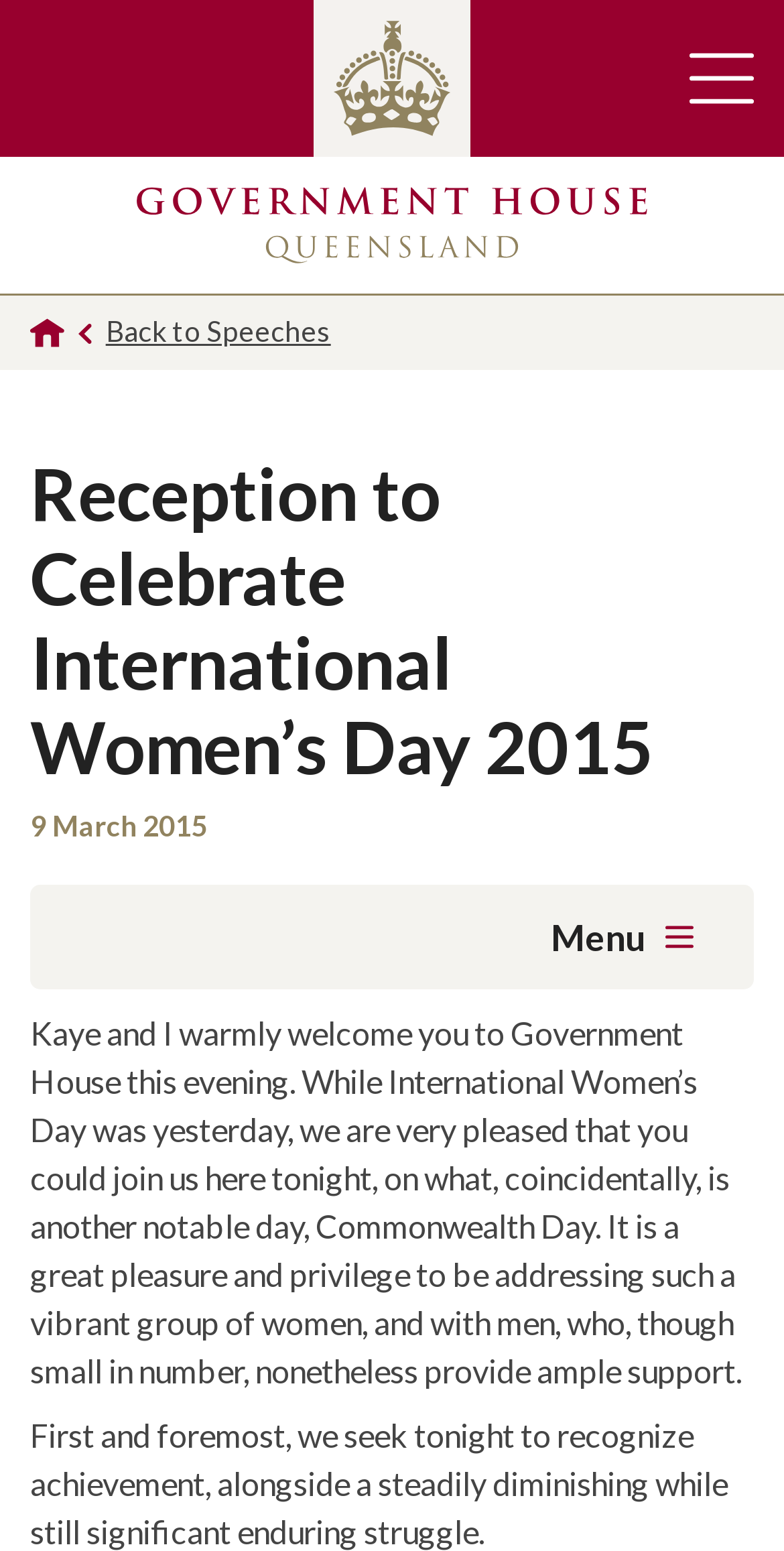Based on what you see in the screenshot, provide a thorough answer to this question: What is the location of the reception?

I found the location of the reception by looking at the link 'Government House Queensland' on the webpage, which suggests that the reception is being held at Government House.